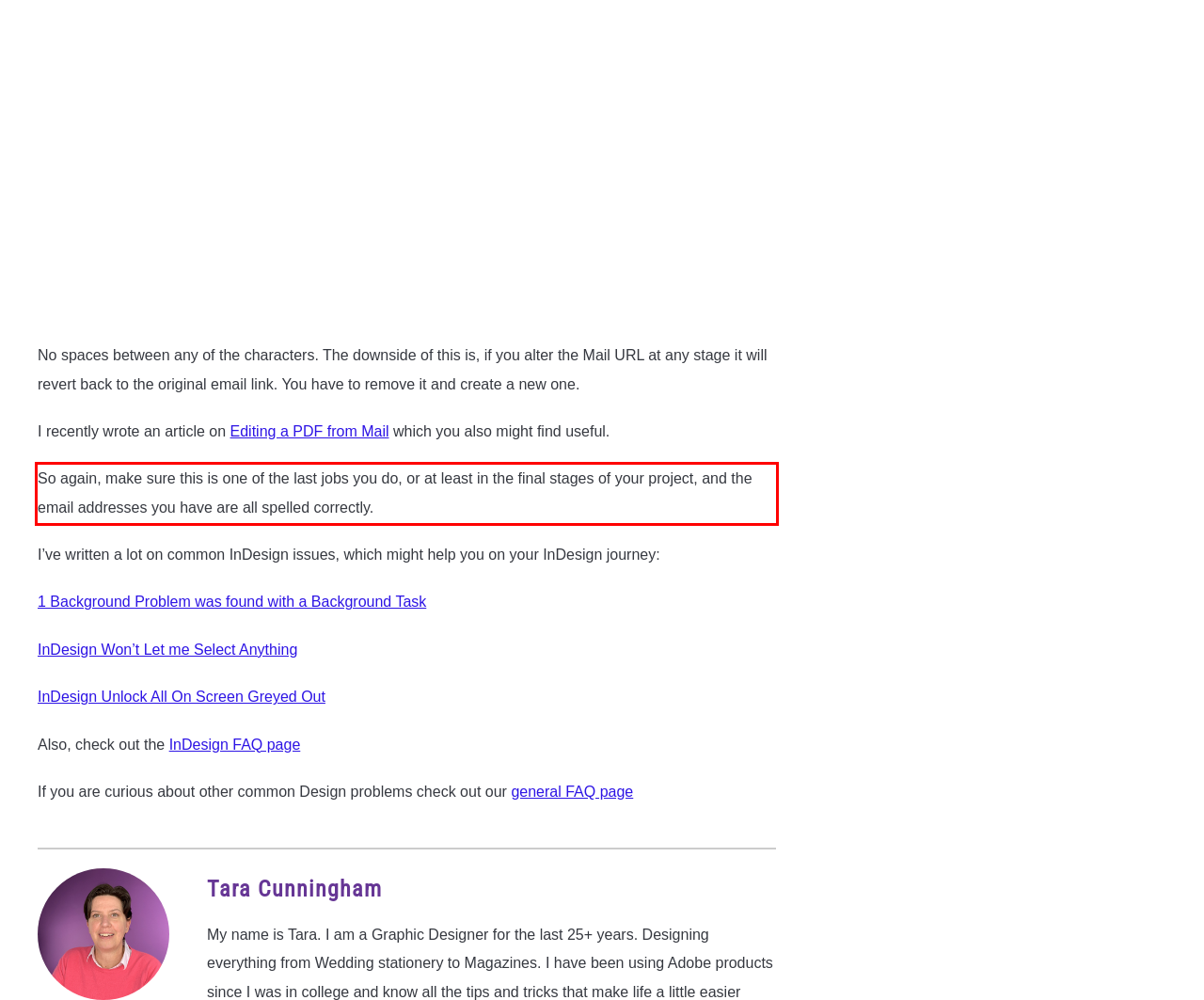From the screenshot of the webpage, locate the red bounding box and extract the text contained within that area.

So again, make sure this is one of the last jobs you do, or at least in the final stages of your project, and the email addresses you have are all spelled correctly.